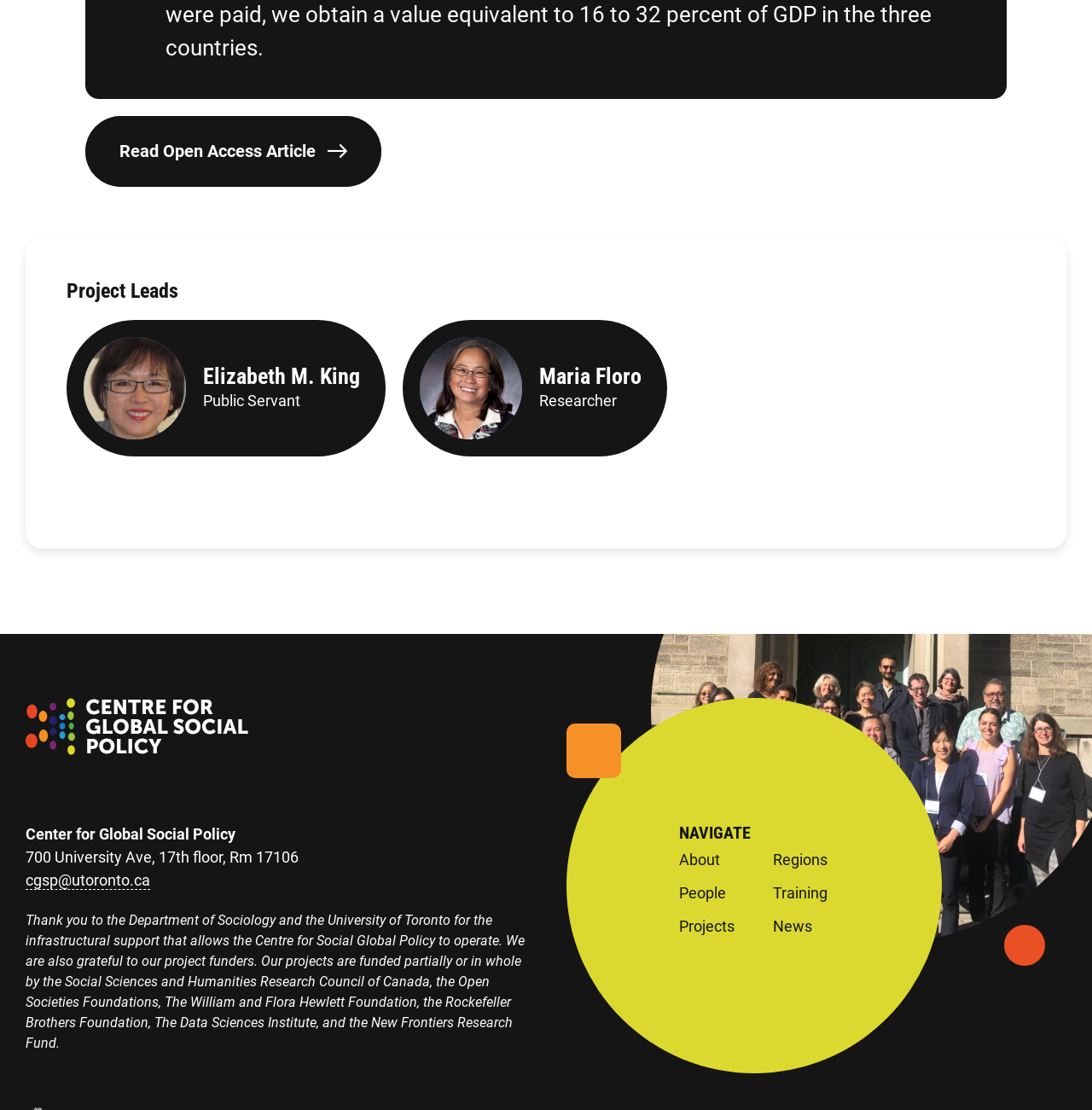Identify the bounding box for the described UI element: "Elizabeth M. King".

[0.186, 0.329, 0.33, 0.349]